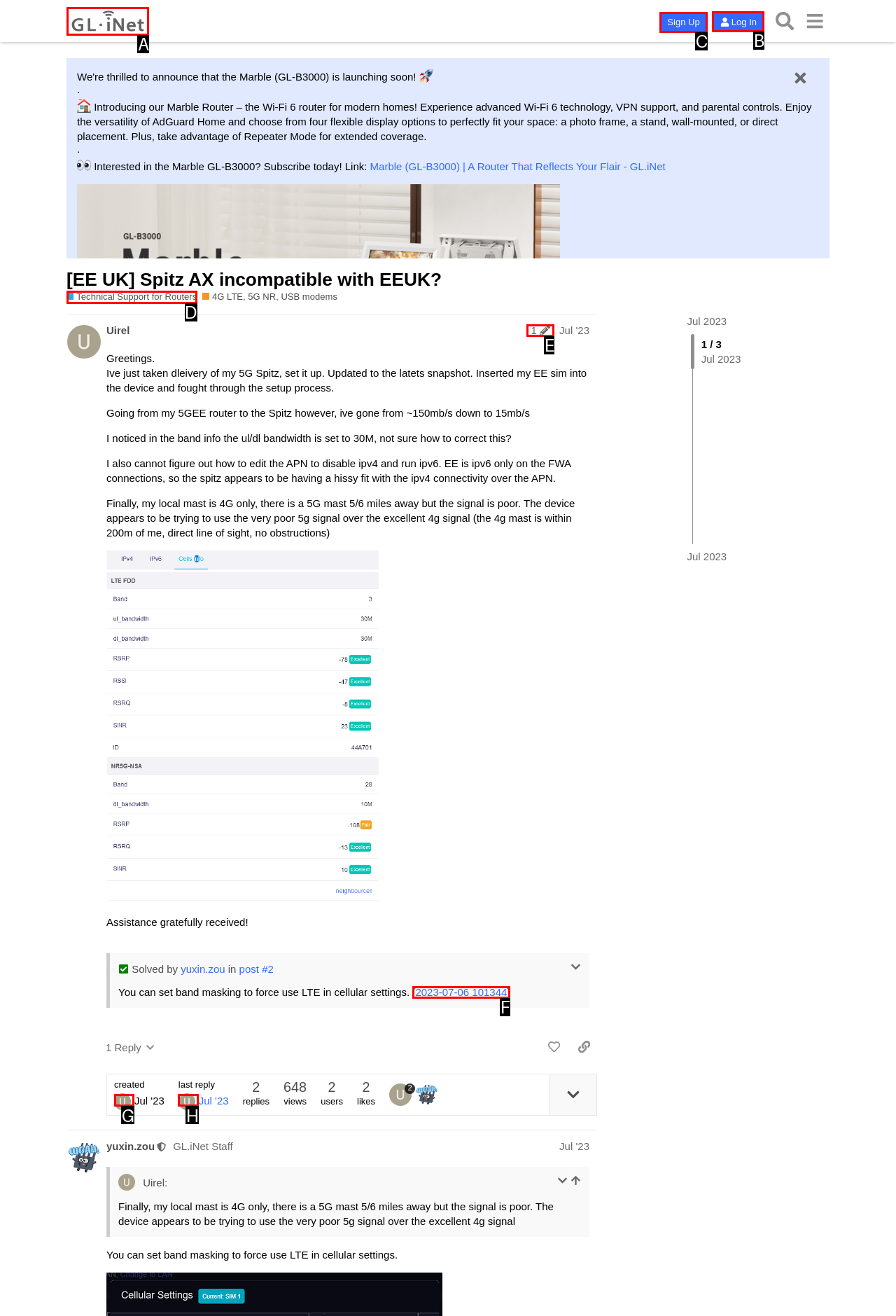Indicate the UI element to click to perform the task: Click the 'Log In' button. Reply with the letter corresponding to the chosen element.

B